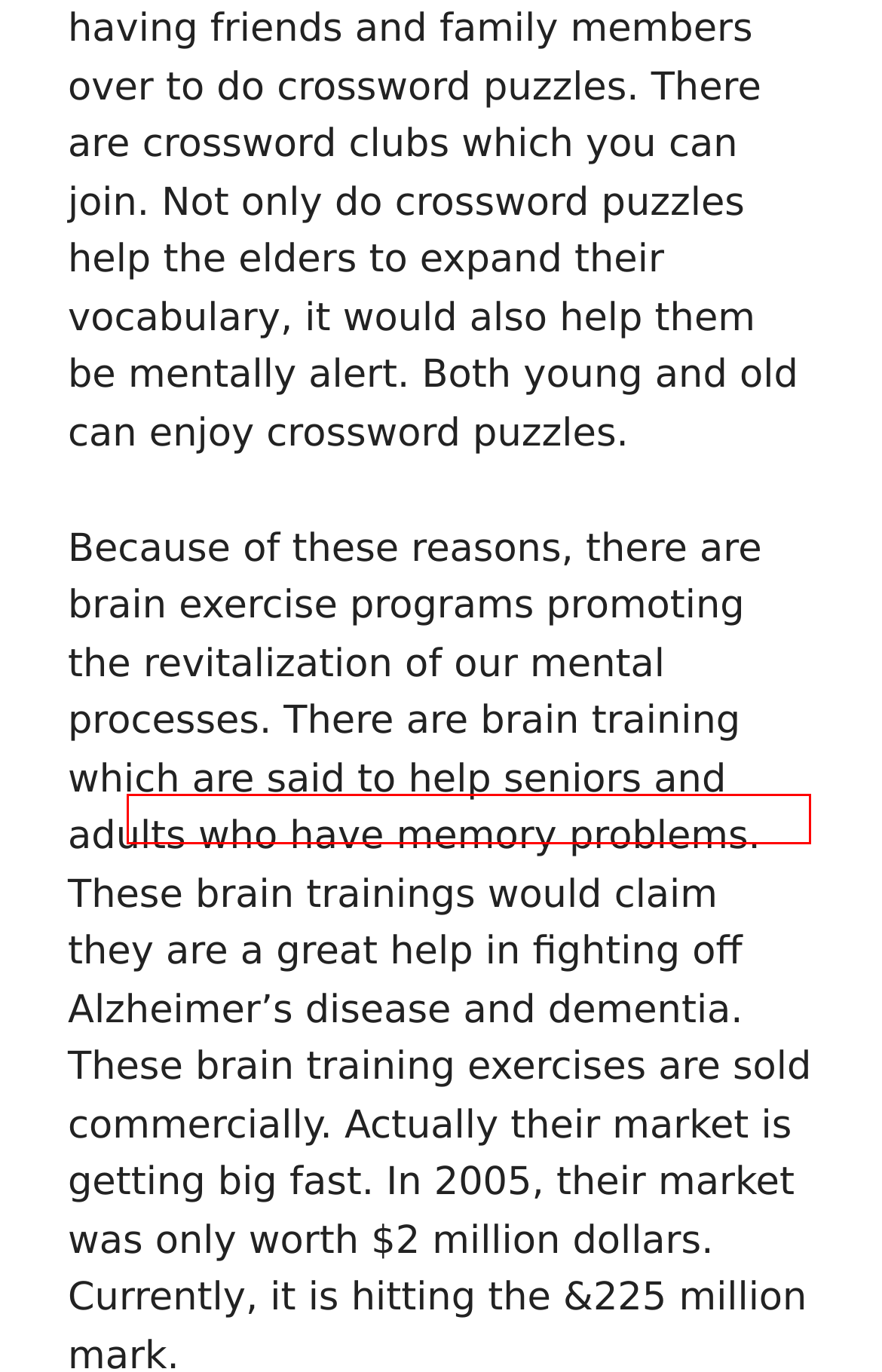You are provided with a screenshot of a webpage containing a red rectangle bounding box. Identify the webpage description that best matches the new webpage after the element in the bounding box is clicked. Here are the potential descriptions:
A. Are You Overly Stressed Out? – In.My
B. How to Love Yourself – In.My
C. AI Development – In.My
D. In.My – Article Directory
E. What You need To Know About Gilbert’s Disease – In.My
F. Crossword Puzzle:  You Think You Already Know – In.My
G. Getting Started on Crossword Puzzles – In.My
H. Cryptic Crosswords, a Unique Type – In.My

H